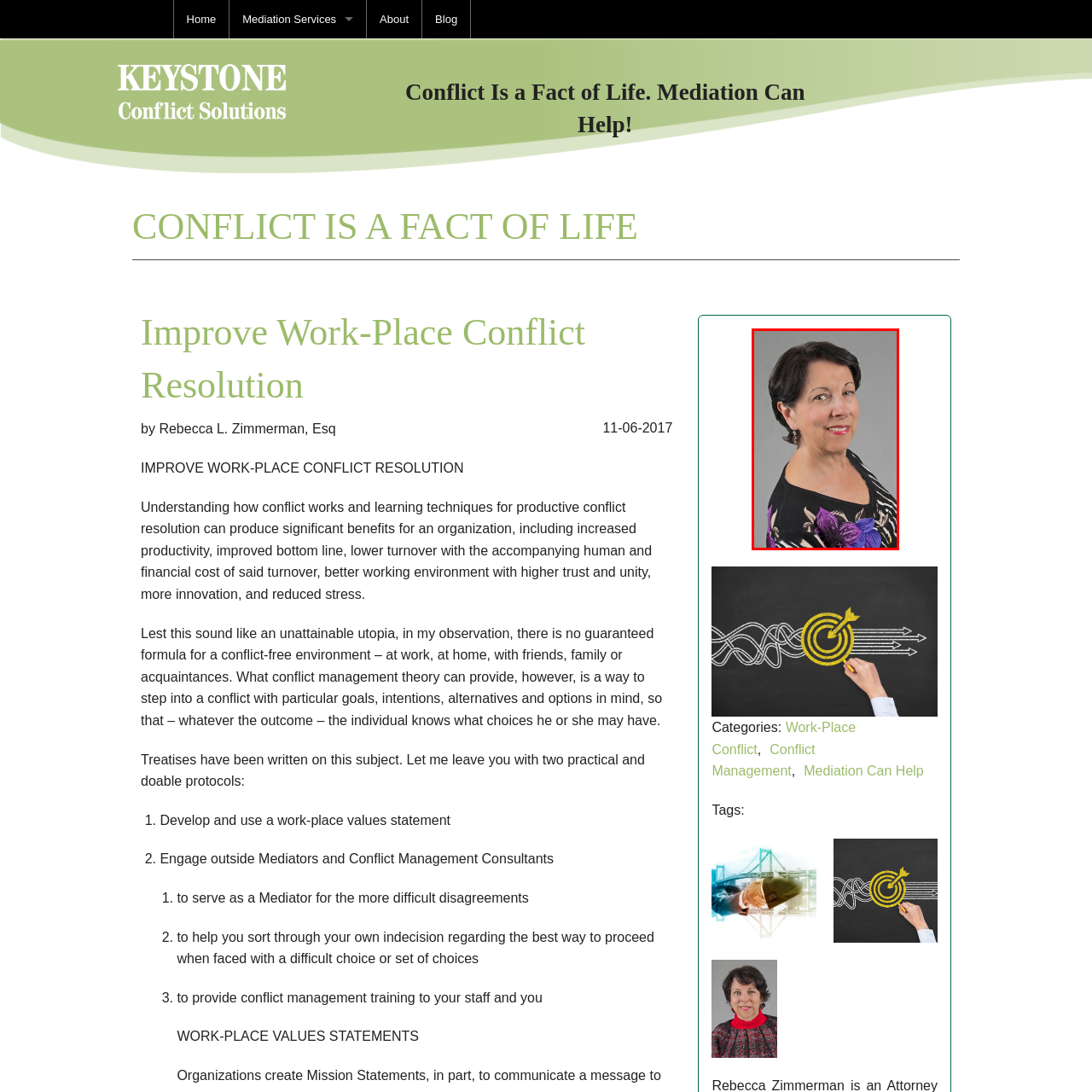Generate an in-depth caption for the image segment highlighted with a red box.

The image features a confident and approachable woman with dark hair styled in soft waves. She is smiling warmly, dressed in a black top adorned with vibrant floral patterns in shades of purple, adding an element of elegance to her appearance. The background is a neutral gray, which enhances her features and the vivid colors of her outfit. This portrait evokes a sense of professionalism and friendliness, suggesting that she may be involved in fields such as conflict resolution or mediation, aligning with the themes of enhancing workplace harmony and conflict management discussed in the surrounding content.